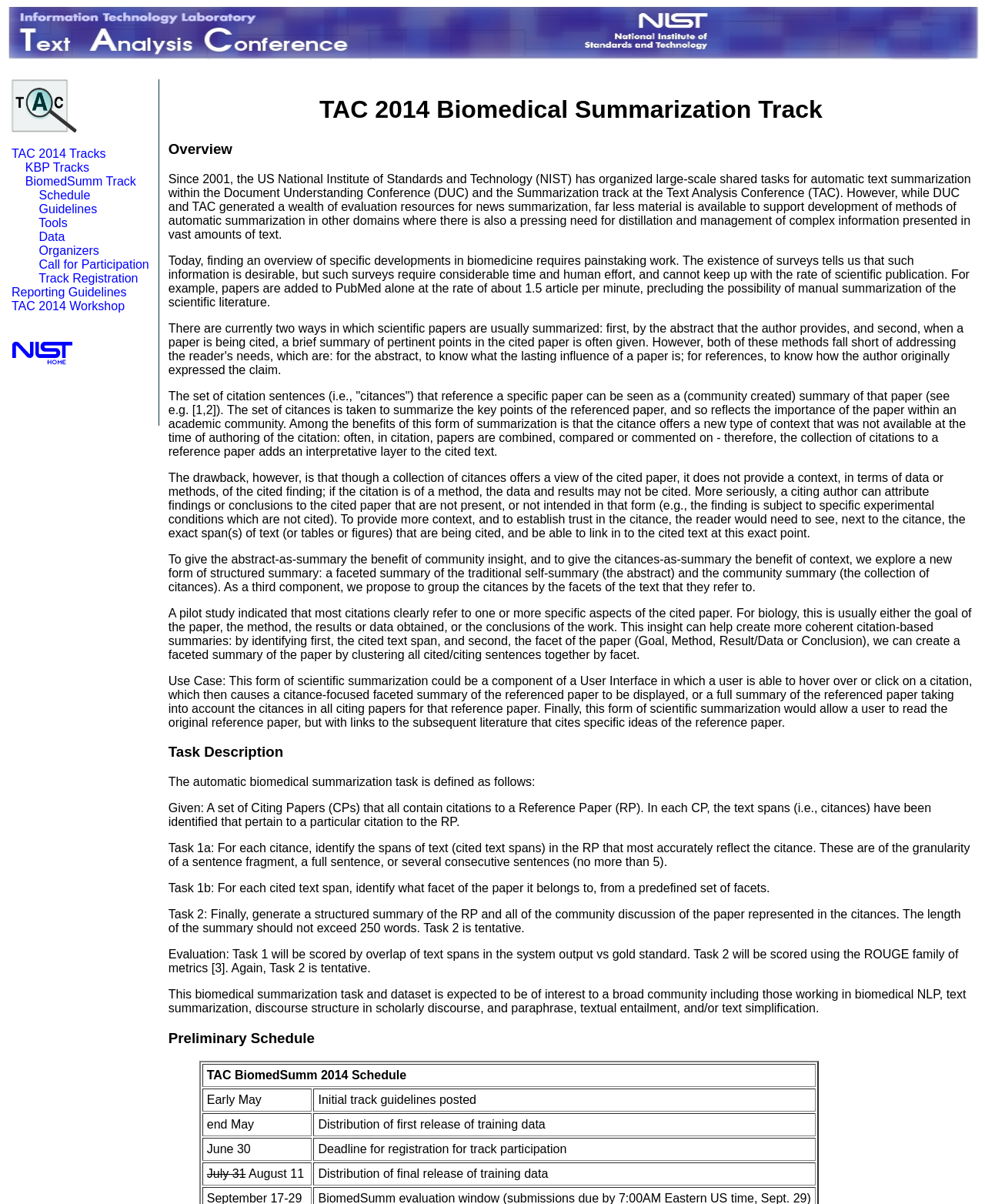What is the biomedical summarization task defined as?
Please provide a single word or phrase based on the screenshot.

Identify cited text spans and generate a structured summary